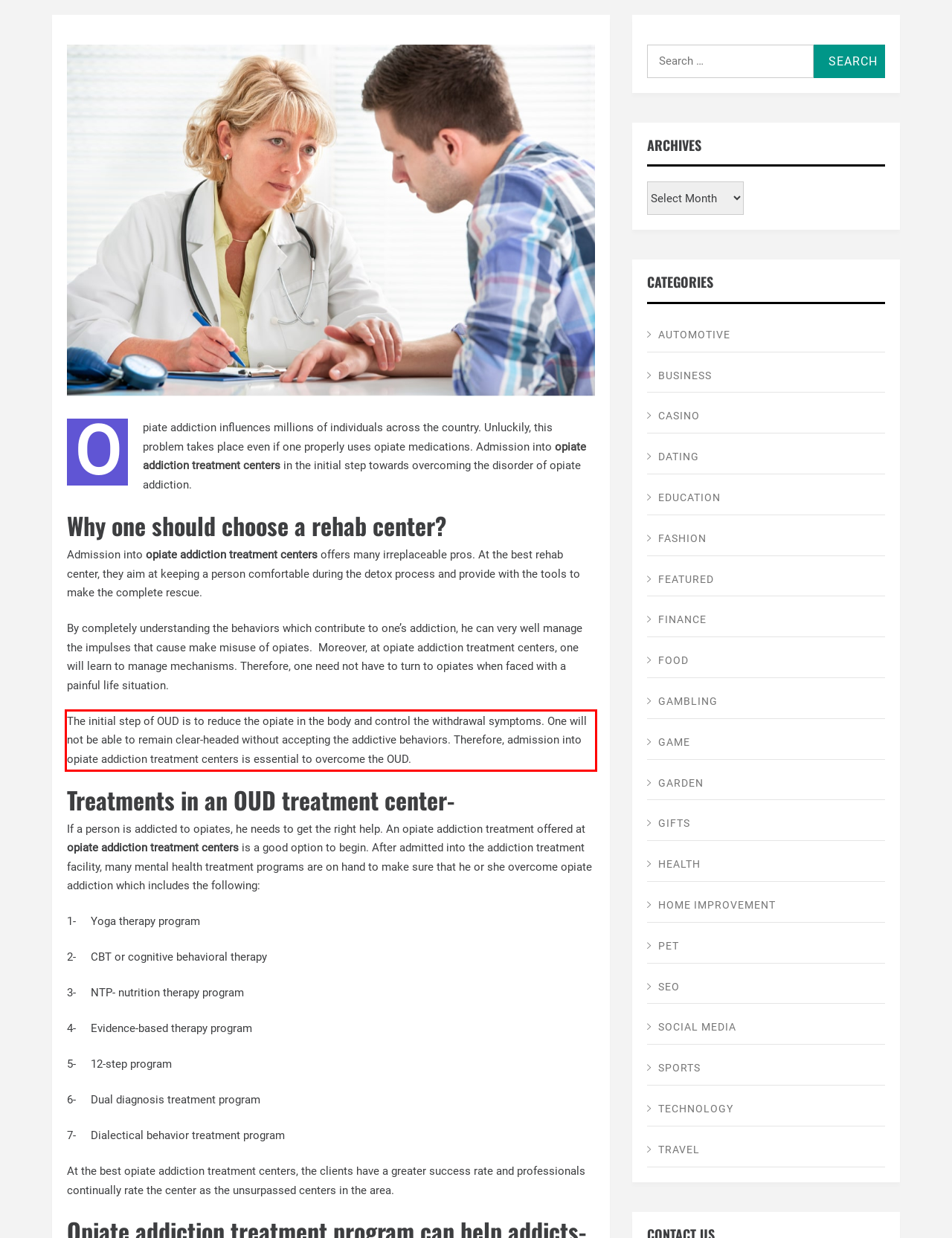Within the screenshot of the webpage, locate the red bounding box and use OCR to identify and provide the text content inside it.

The initial step of OUD is to reduce the opiate in the body and control the withdrawal symptoms. One will not be able to remain clear-headed without accepting the addictive behaviors. Therefore, admission into opiate addiction treatment centers is essential to overcome the OUD.